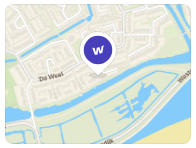What features are shown on the map layout?
Using the visual information from the image, give a one-word or short-phrase answer.

Street layouts and natural features